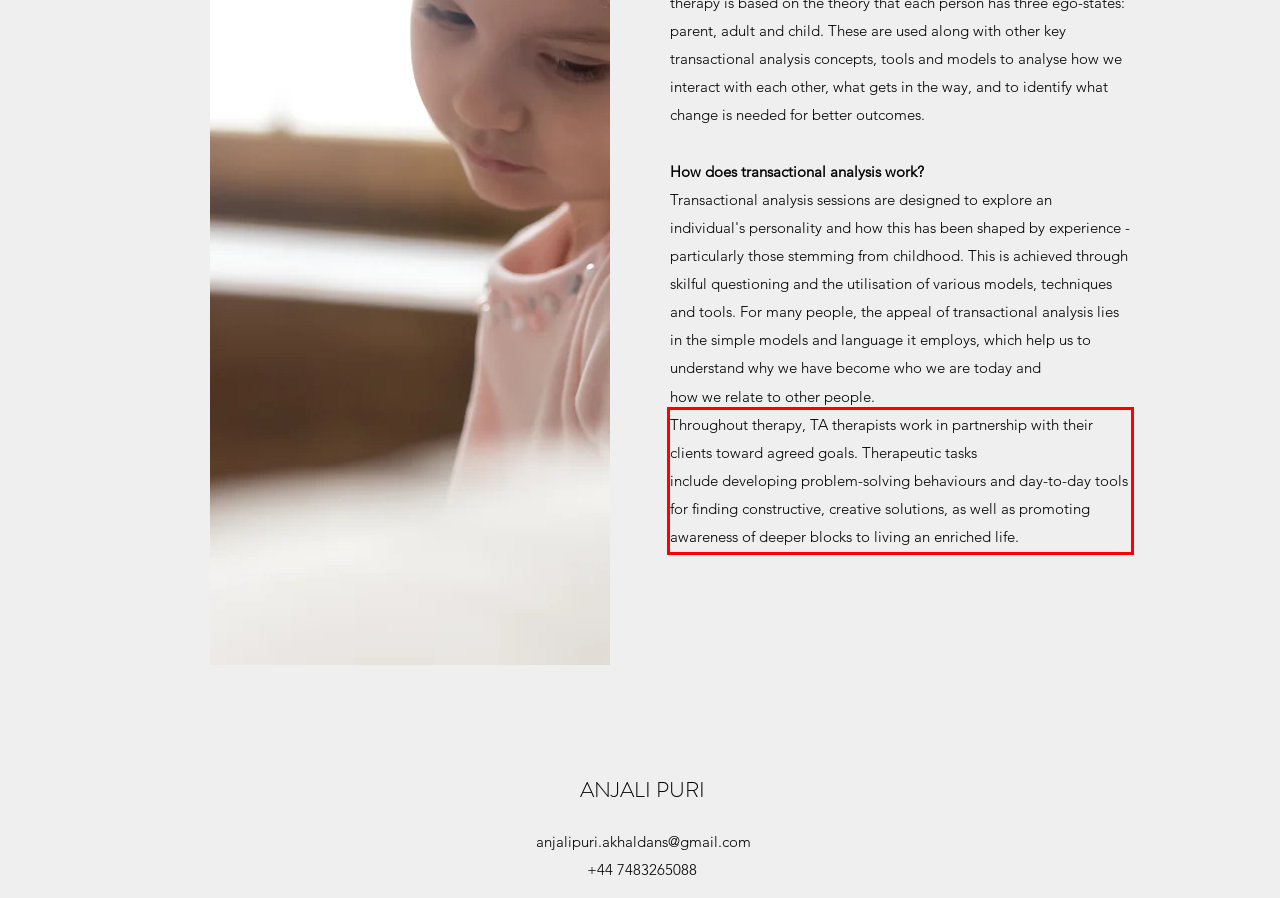Please perform OCR on the UI element surrounded by the red bounding box in the given webpage screenshot and extract its text content.

Throughout therapy, TA therapists work in partnership with their clients toward agreed goals. Therapeutic tasks include developing problem-solving behaviours and day-to-day tools for finding constructive, creative solutions, as well as promoting awareness of deeper blocks to living an enriched life.